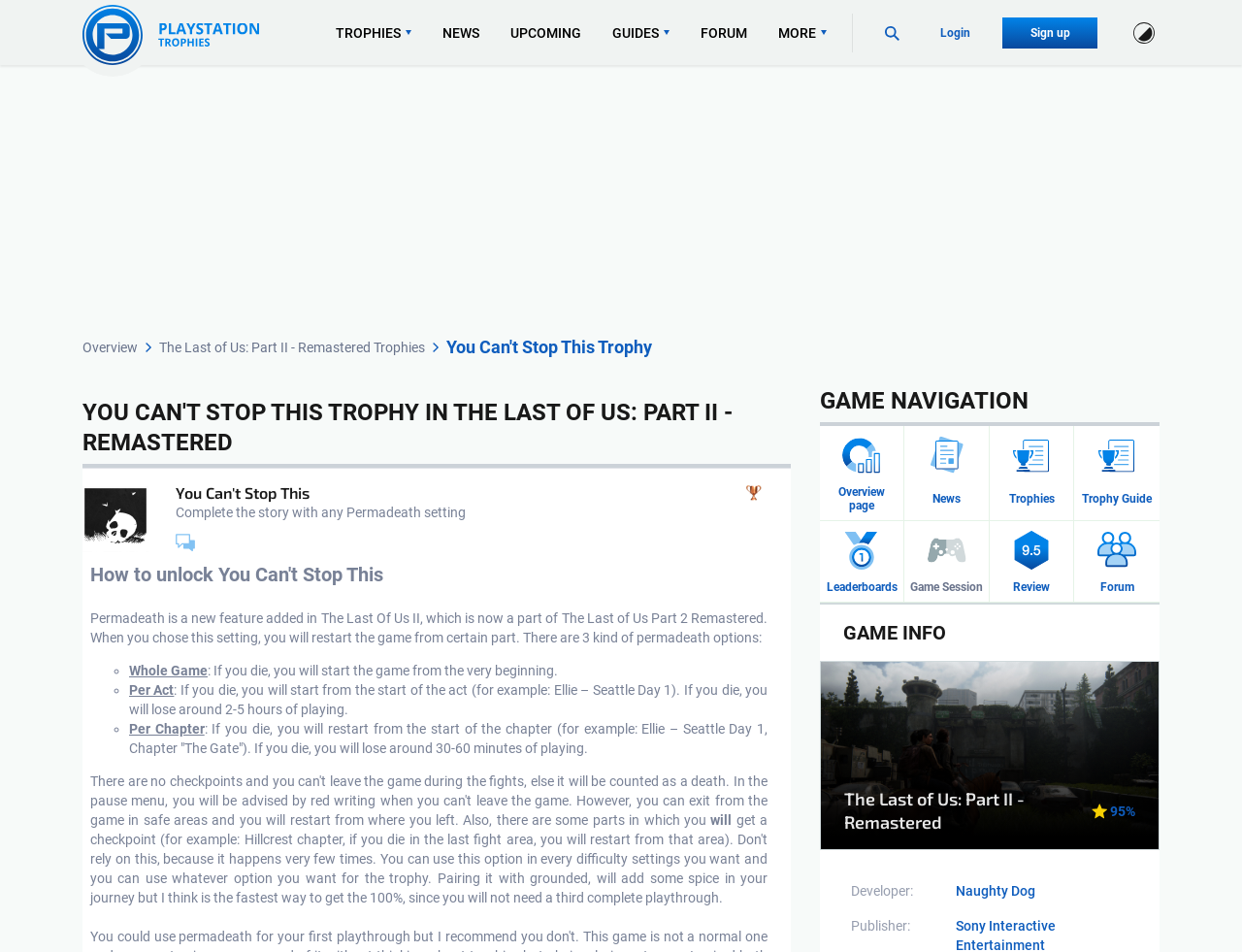Please provide a comprehensive answer to the question based on the screenshot: How many permadeath options are there?

The number of permadeath options can be found in the text 'There are 3 kind of permadeath options:' which is a part of the description of how to unlock the 'You Can't Stop This' trophy.